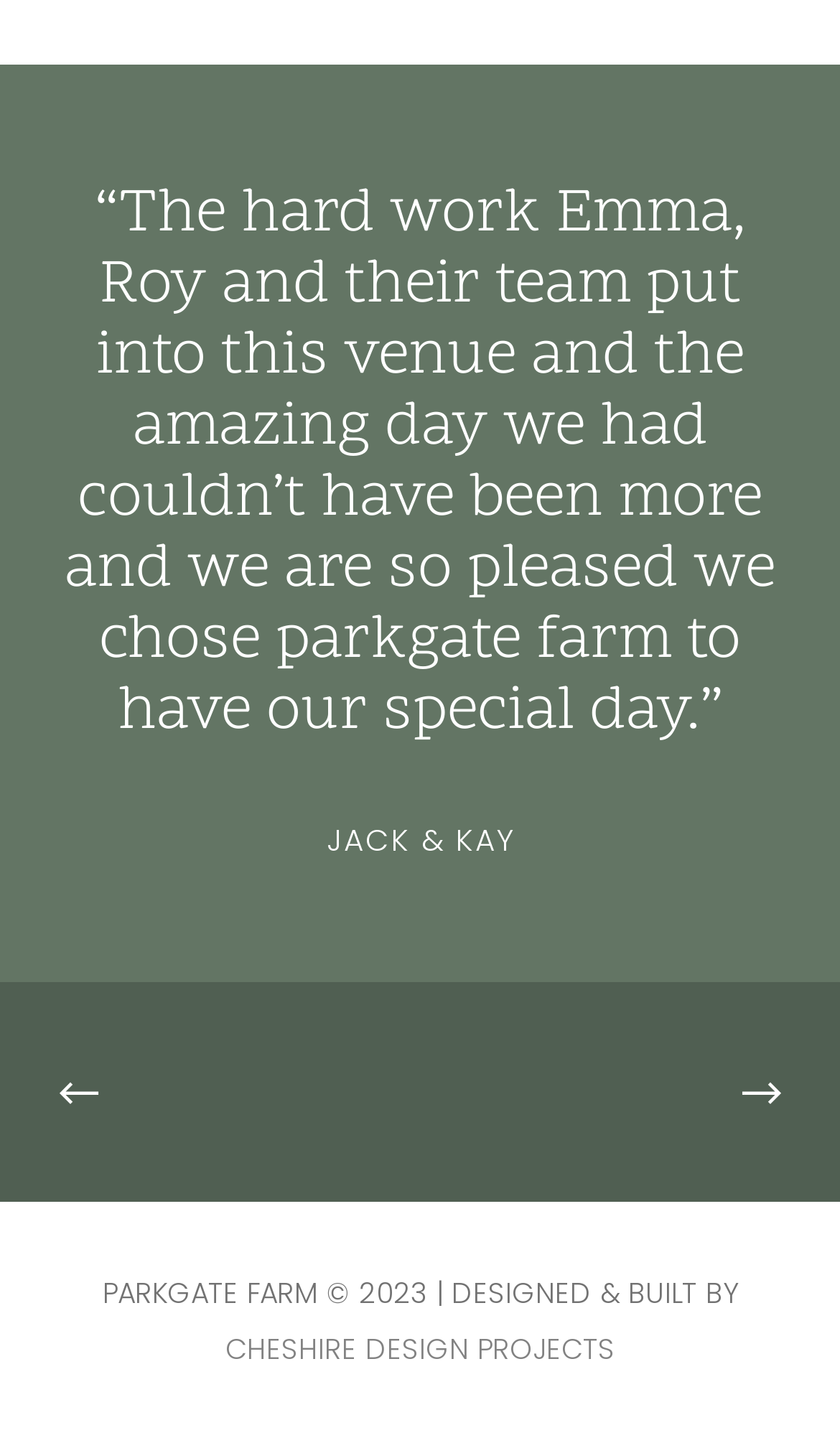Determine the bounding box coordinates of the UI element described by: "Sarah & Rick".

[0.05, 0.727, 0.275, 0.787]